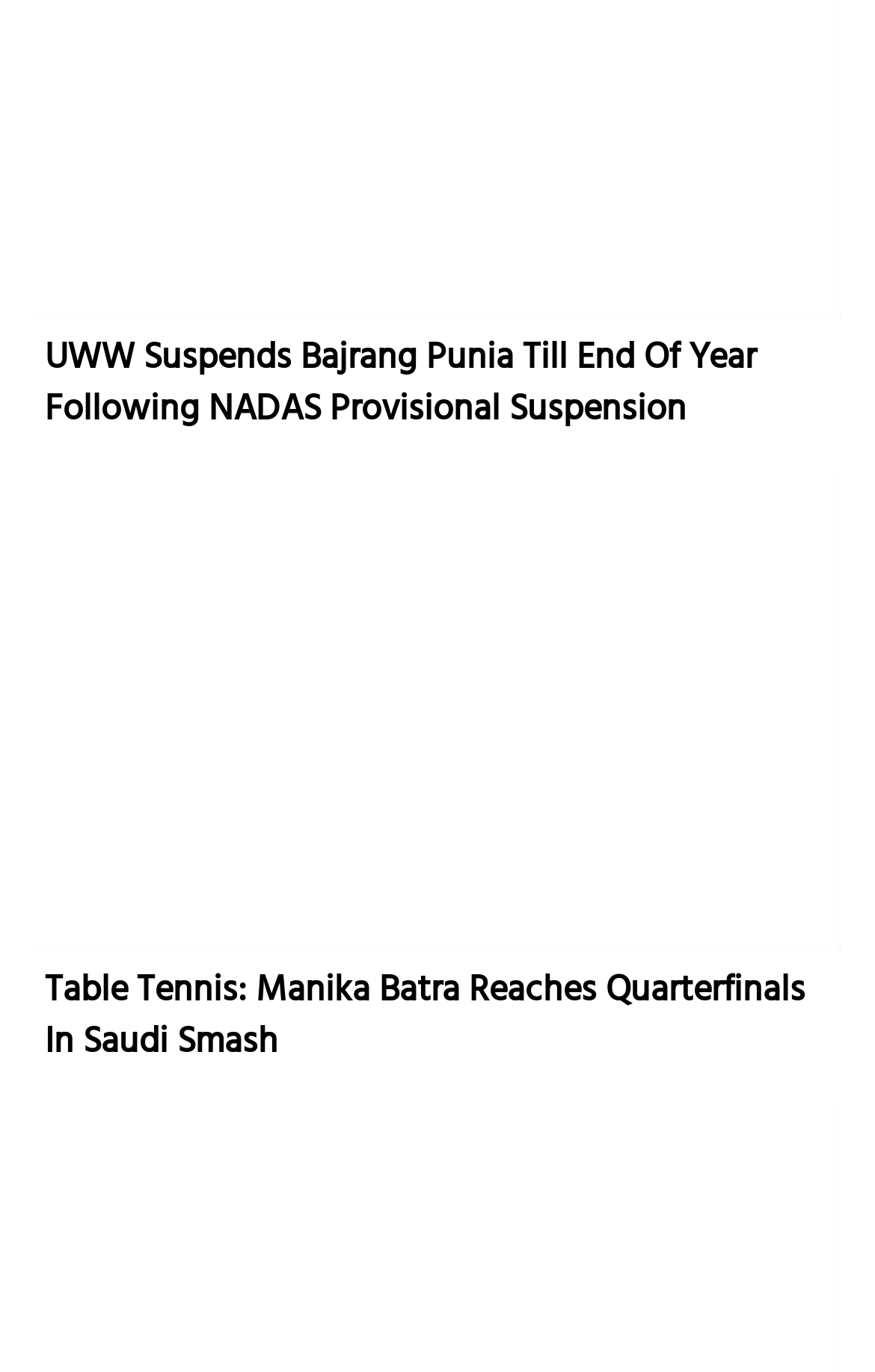Locate the bounding box coordinates of the region to be clicked to comply with the following instruction: "View article about Manika Batra's quarterfinals in Saudi Smash". The coordinates must be four float numbers between 0 and 1, in the form [left, top, right, bottom].

[0.038, 0.495, 0.962, 0.533]